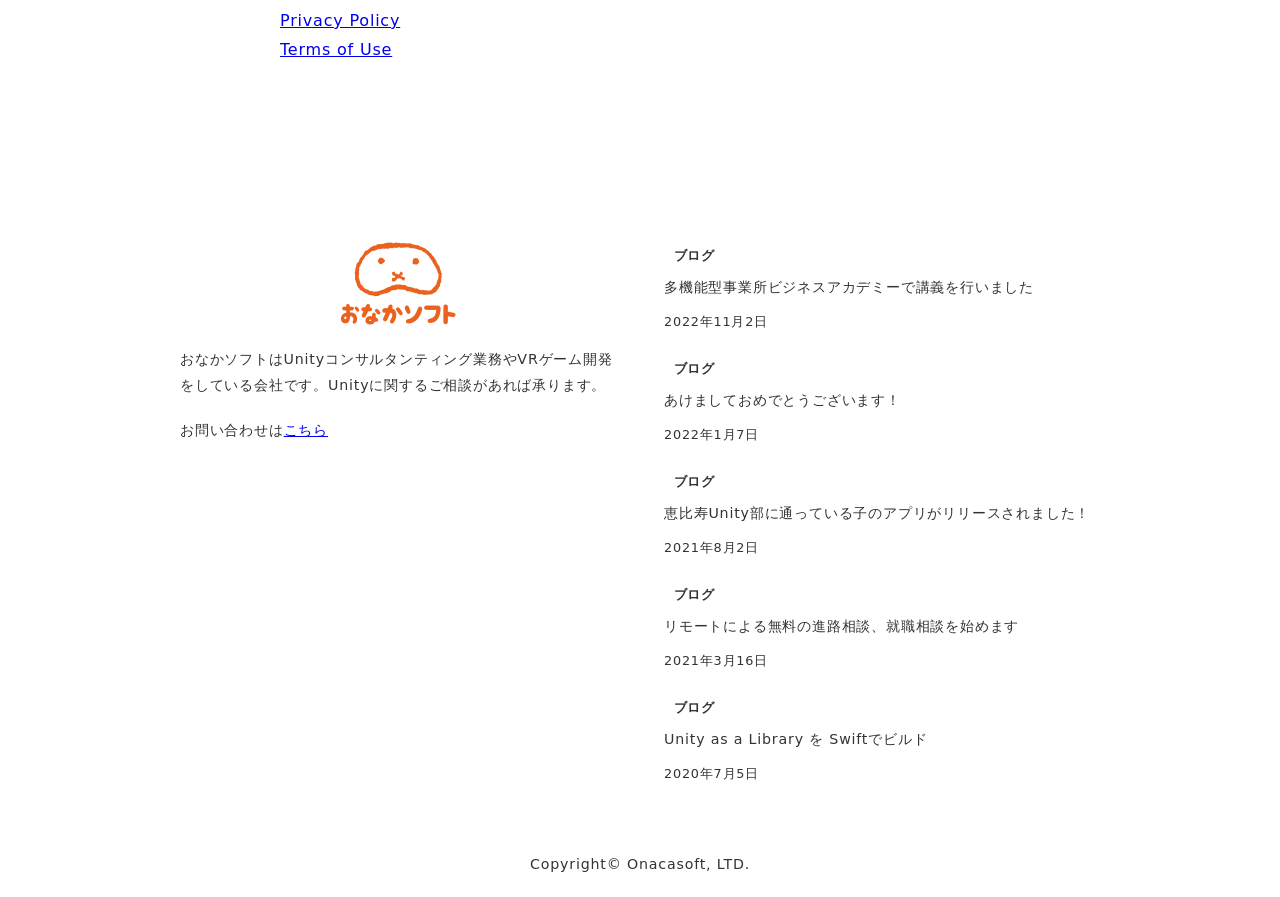What is the purpose of おなかソフト?
Refer to the image and respond with a one-word or short-phrase answer.

Unity consulting and VR game development